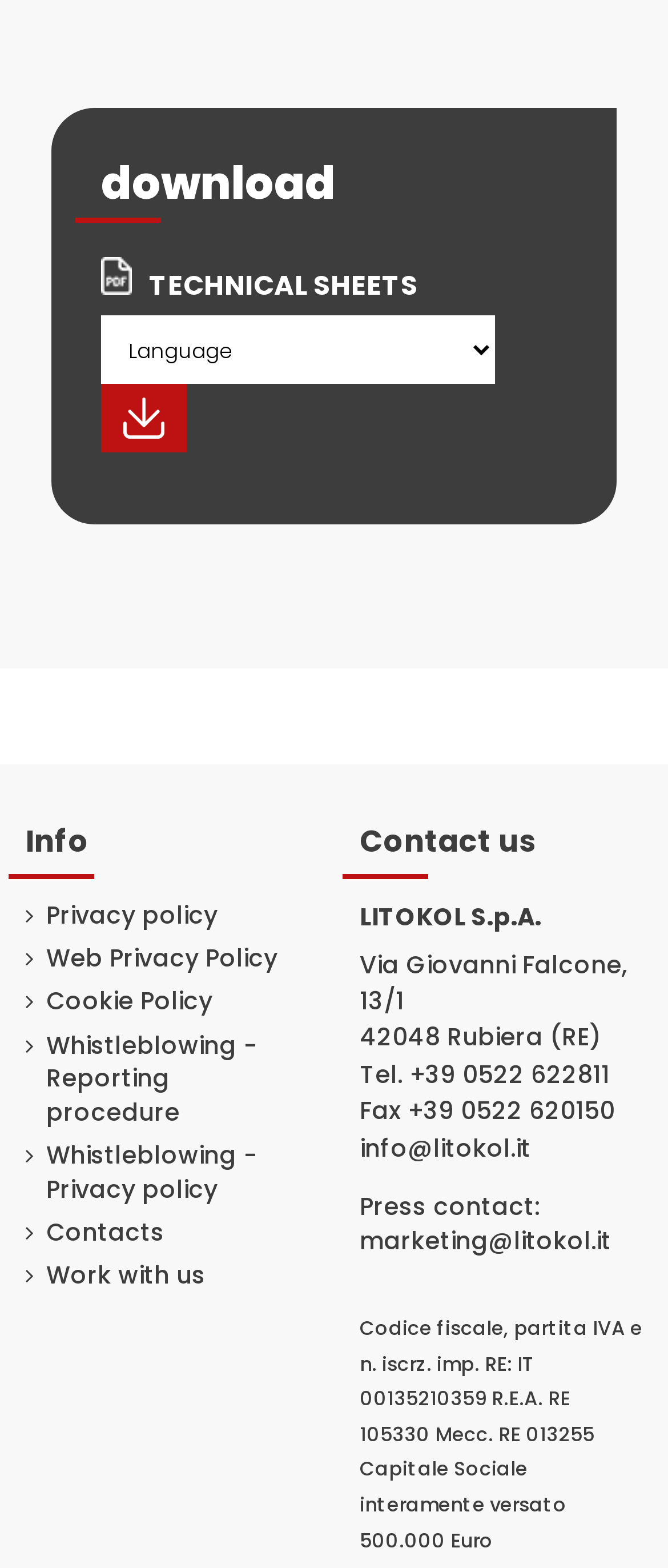Pinpoint the bounding box coordinates of the clickable area necessary to execute the following instruction: "Click the download button". The coordinates should be given as four float numbers between 0 and 1, namely [left, top, right, bottom].

[0.151, 0.099, 0.849, 0.134]